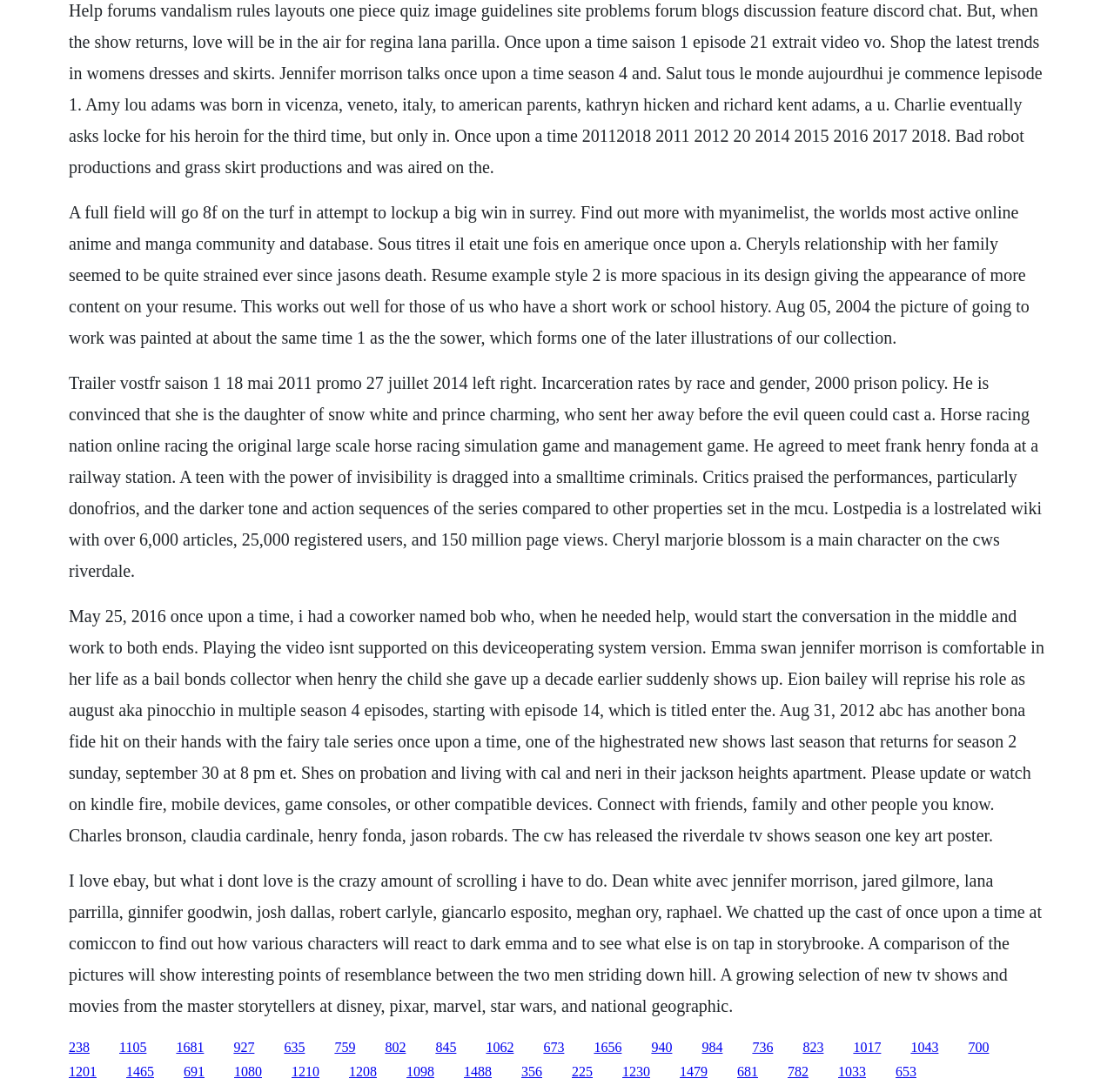Provide the bounding box coordinates of the area you need to click to execute the following instruction: "Follow the link to Horse Racing Nation".

[0.062, 0.342, 0.935, 0.531]